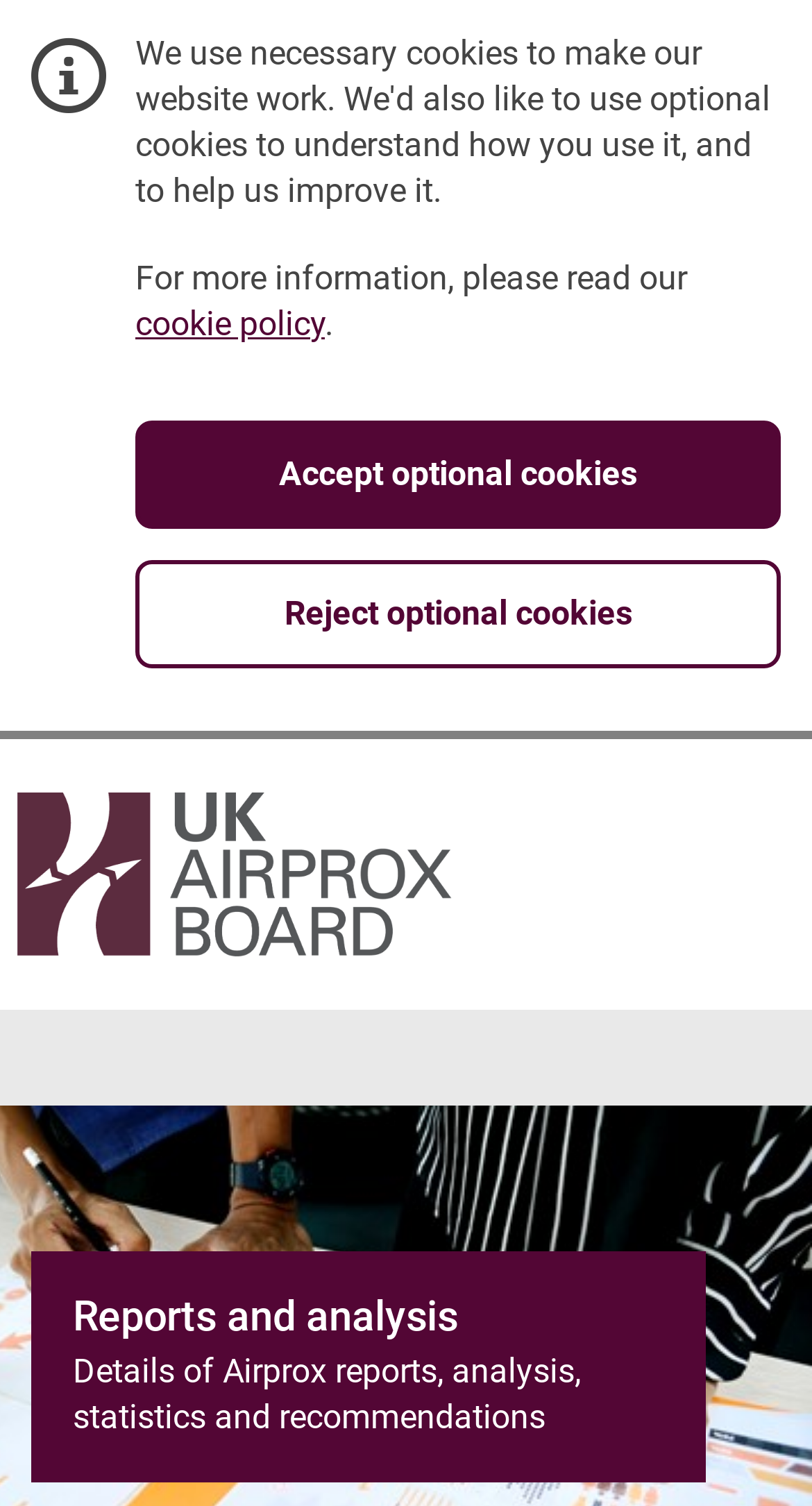Is there an image on the webpage?
Based on the screenshot, respond with a single word or phrase.

Yes